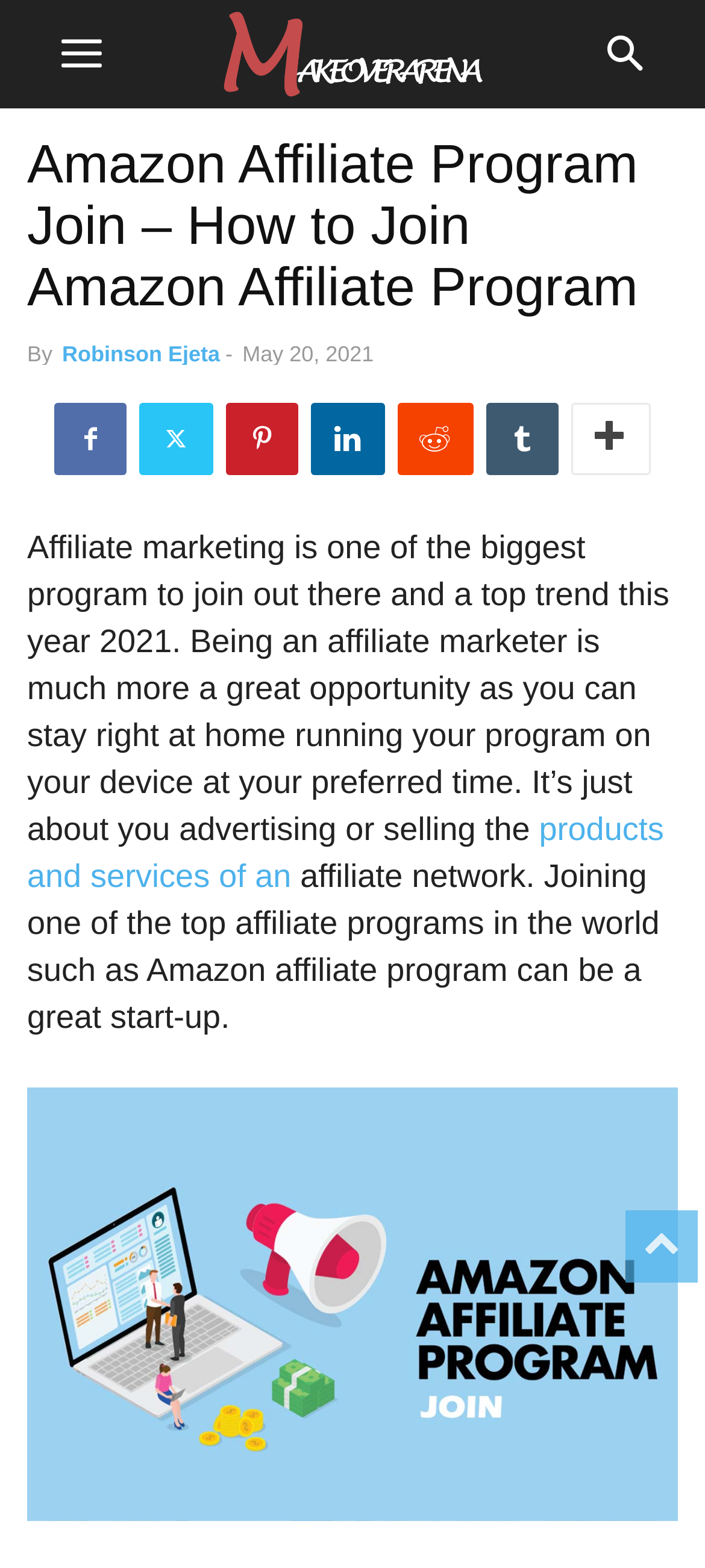What is the main advantage of being an affiliate marketer?
Answer the question with a single word or phrase derived from the image.

Stay at home and work at preferred time